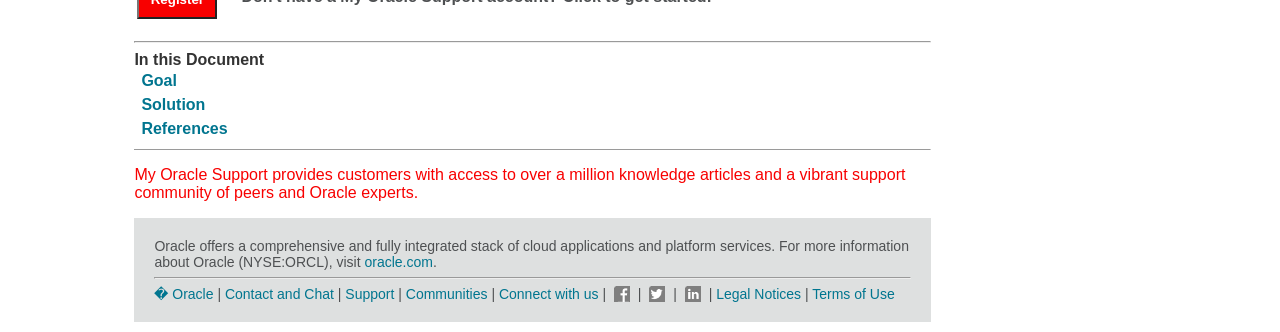Look at the image and give a detailed response to the following question: What is the purpose of the separator elements on this webpage?

The separator elements with IDs 29 and 36 have an orientation of 'horizontal' and are placed between different sections of the webpage, suggesting that their purpose is to visually separate these sections.